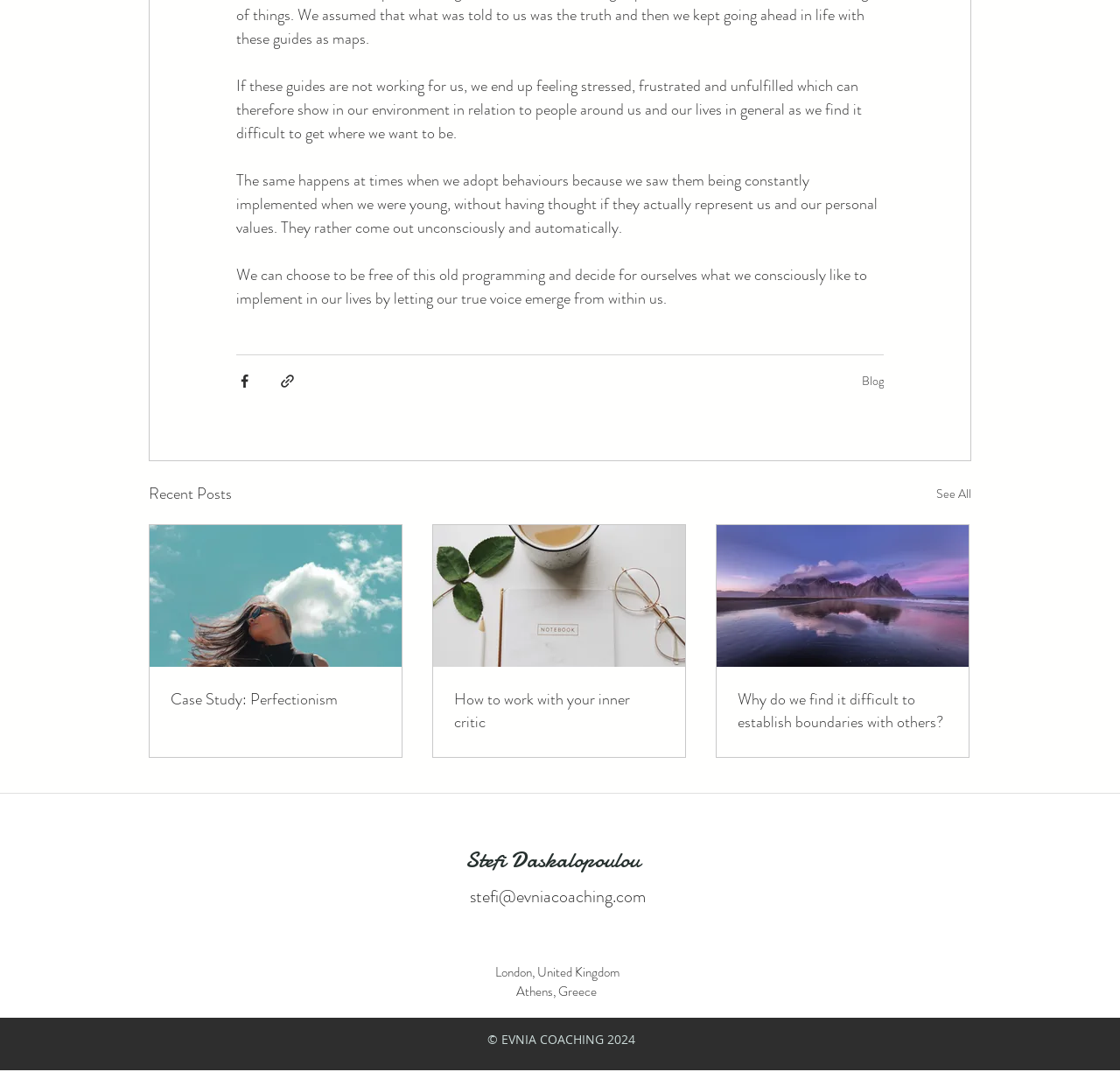Answer the question using only a single word or phrase: 
How many recent posts are displayed?

3